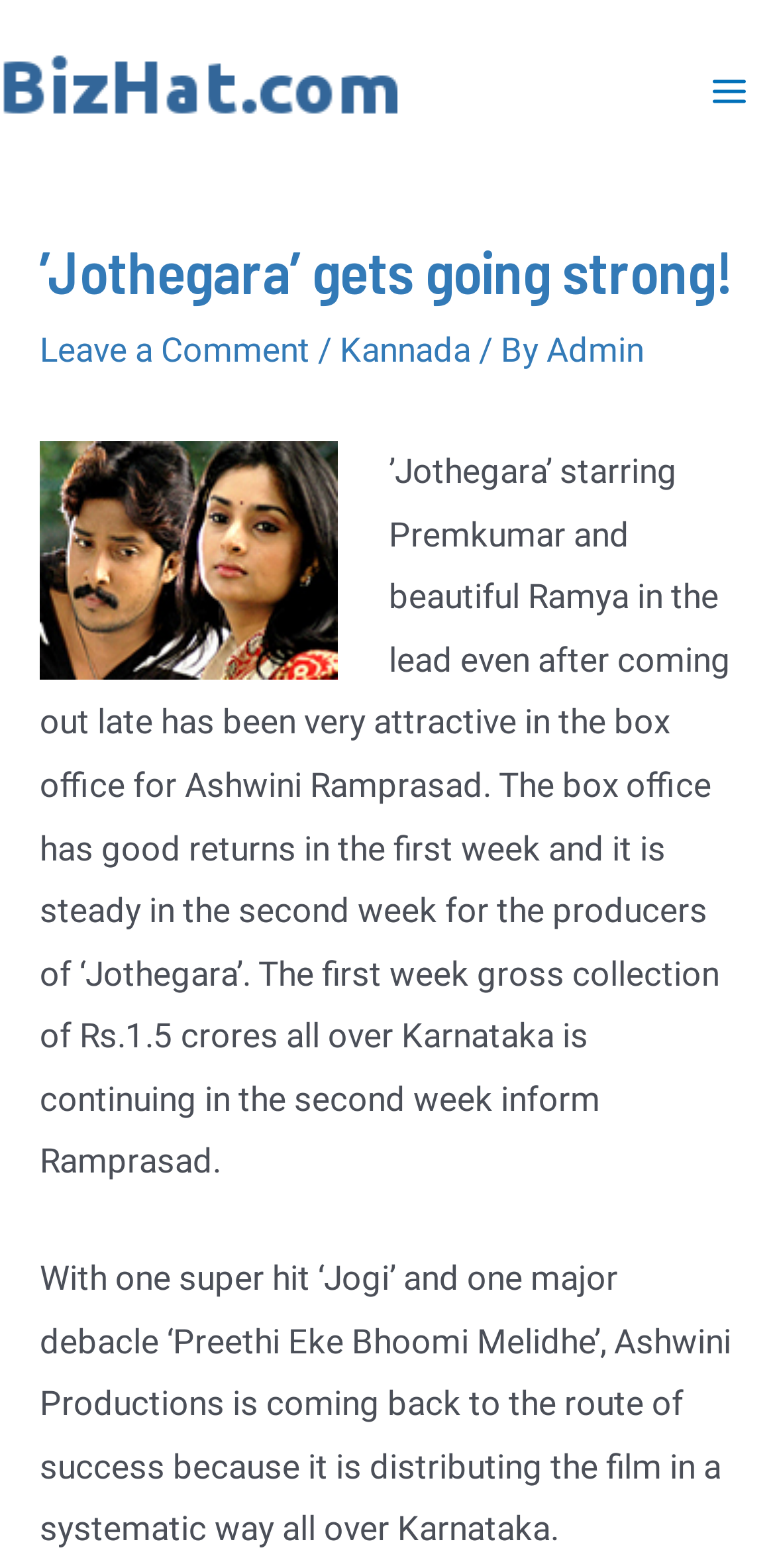Answer in one word or a short phrase: 
Who is the producer of the movie?

Ashwini Ramprasad